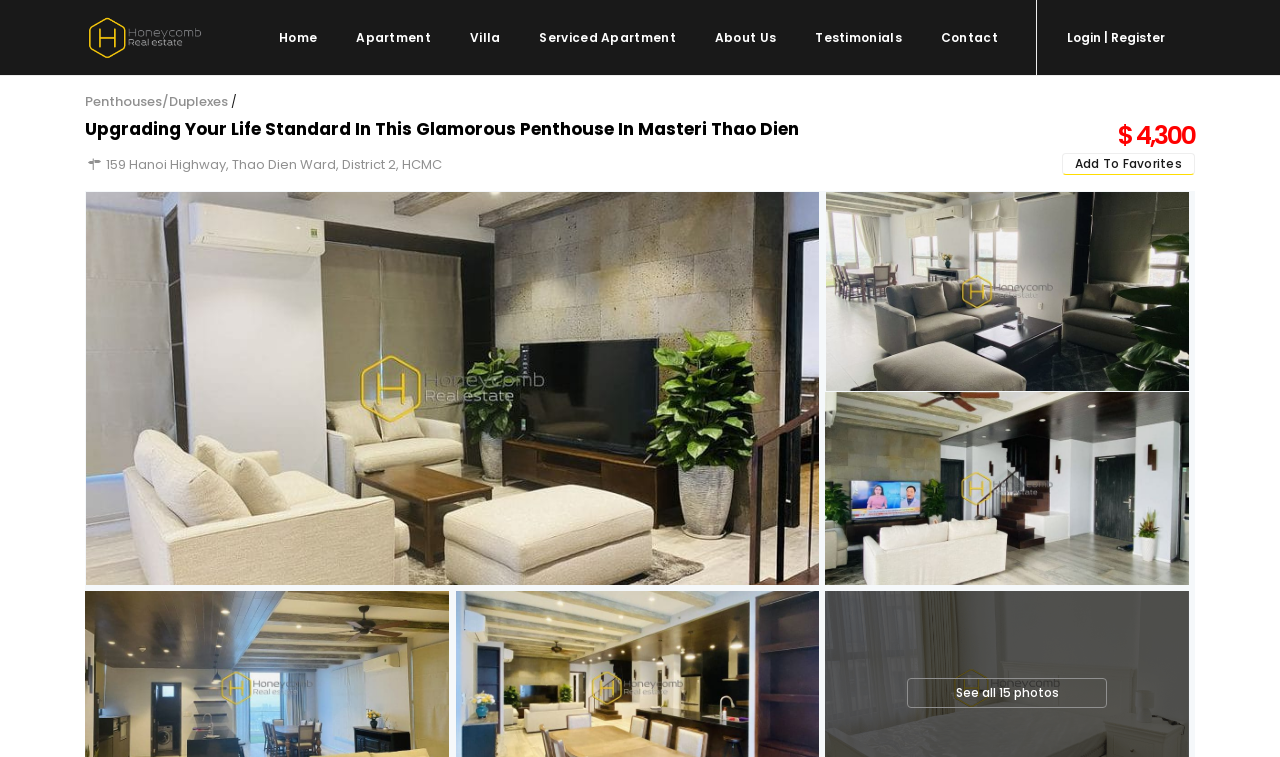What type of property is for rent?
Kindly offer a detailed explanation using the data available in the image.

Based on the main heading 'Upgrading Your Life Standard In This Glamorous Penthouse In Masteri Thao Dien', it can be inferred that the property being described is a penthouse.